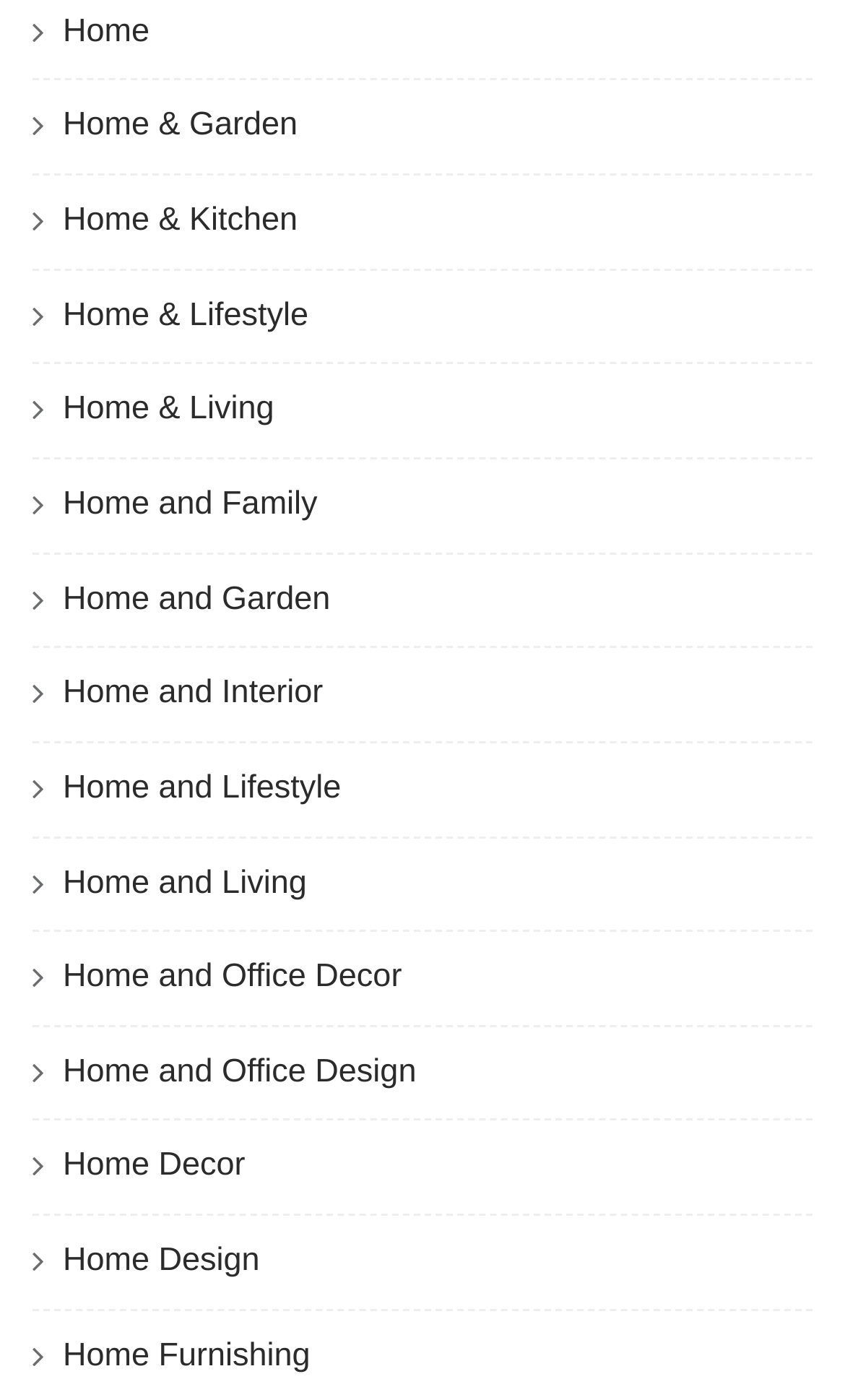Provide the bounding box for the UI element matching this description: "Home & Lifestyle".

[0.038, 0.084, 0.329, 0.11]